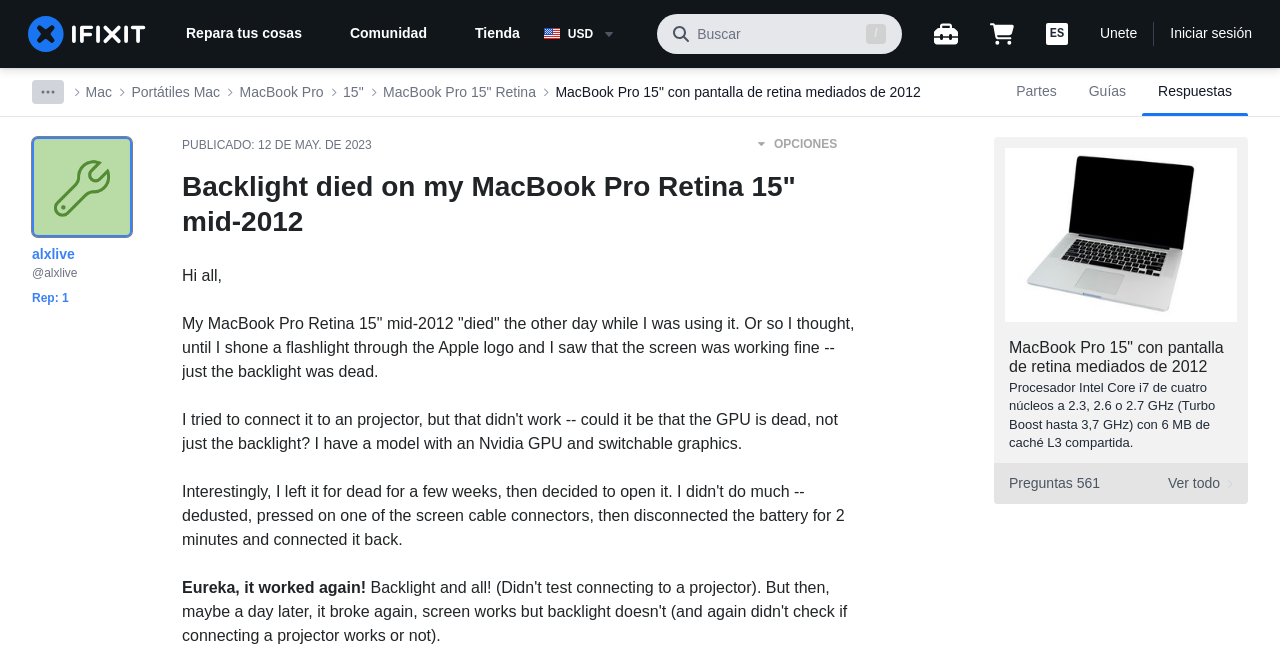Identify the bounding box coordinates for the element you need to click to achieve the following task: "View parts". Provide the bounding box coordinates as four float numbers between 0 and 1, in the form [left, top, right, bottom].

[0.781, 0.102, 0.838, 0.174]